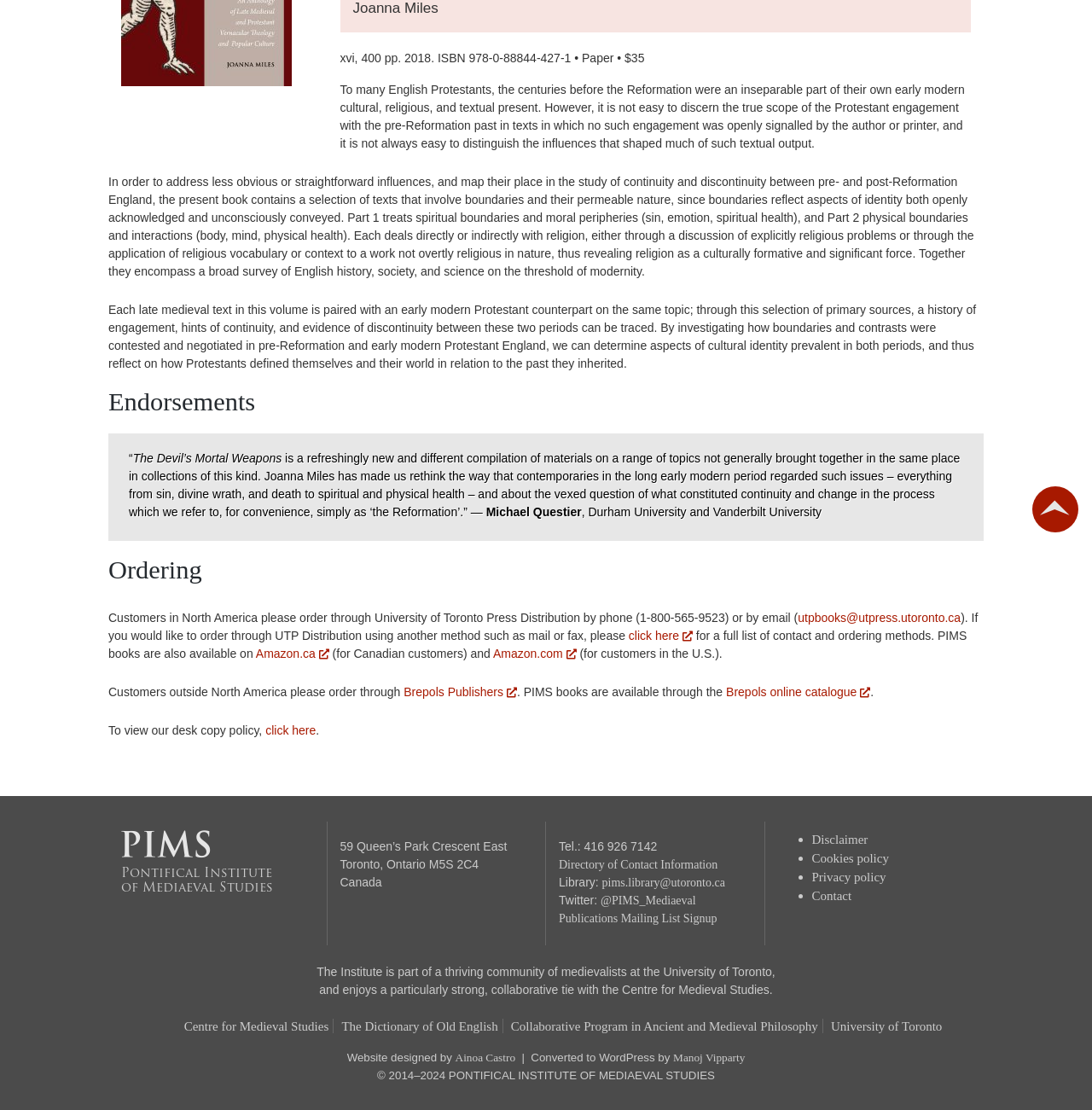Show the bounding box coordinates for the HTML element as described: "Amazon.com External Link".

[0.452, 0.583, 0.528, 0.595]